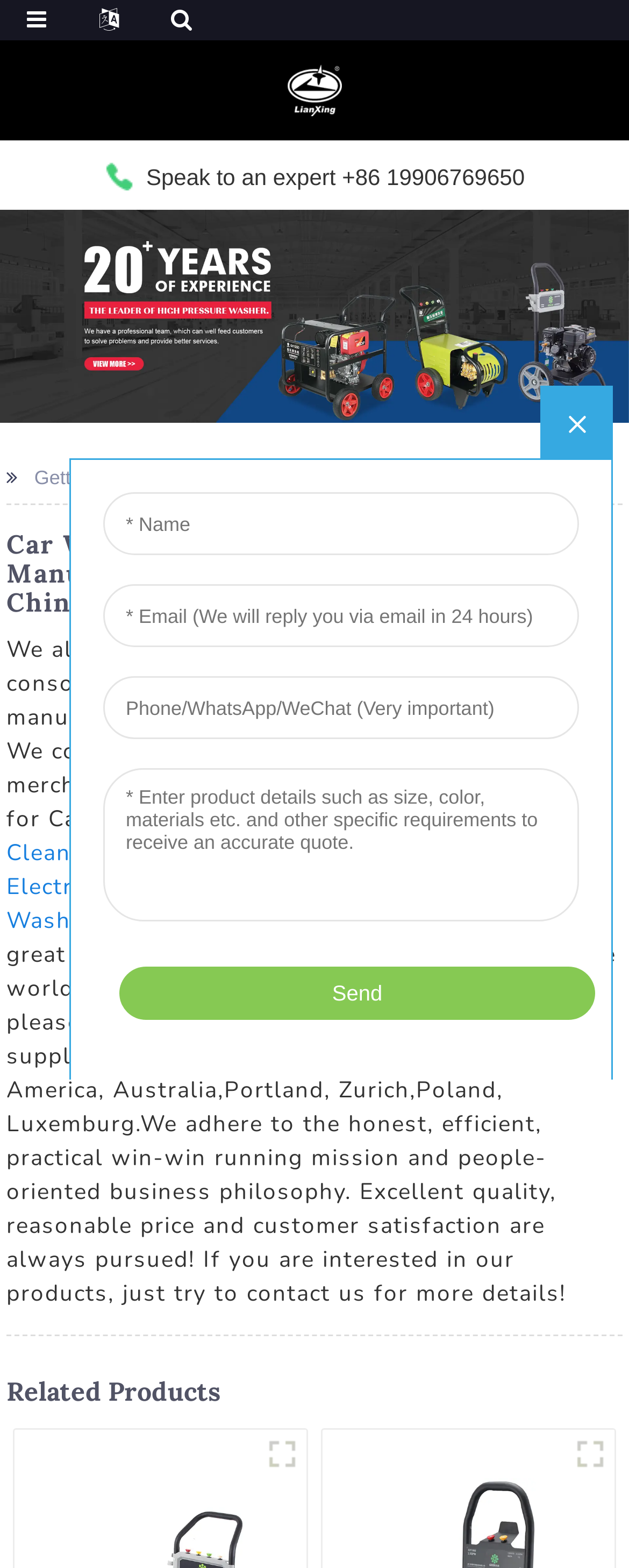Identify the bounding box coordinates of the area that should be clicked in order to complete the given instruction: "Speak to an expert". The bounding box coordinates should be four float numbers between 0 and 1, i.e., [left, top, right, bottom].

[0.166, 0.104, 0.834, 0.12]